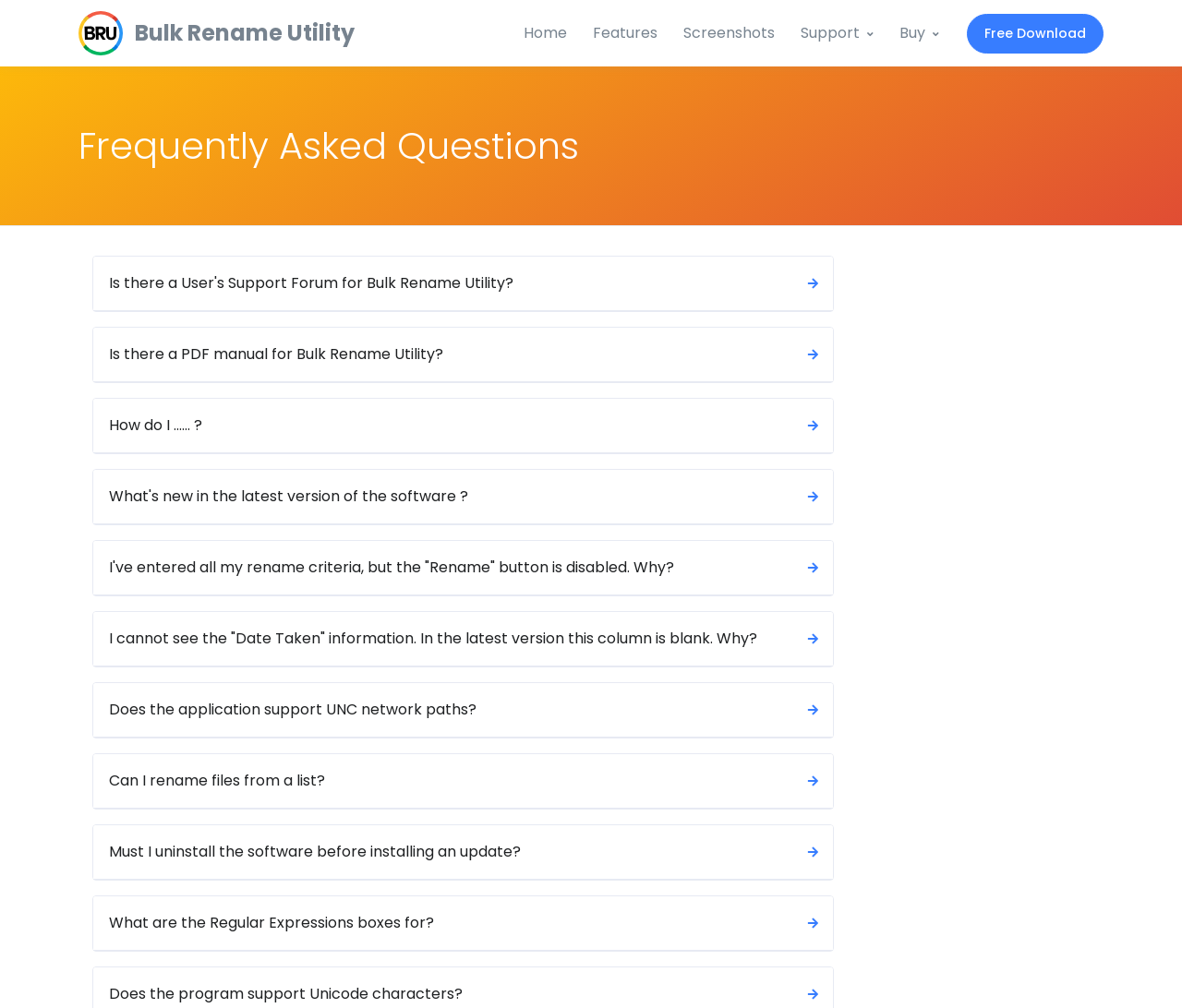Identify the bounding box for the UI element that is described as follows: "Features".

[0.491, 0.0, 0.567, 0.066]